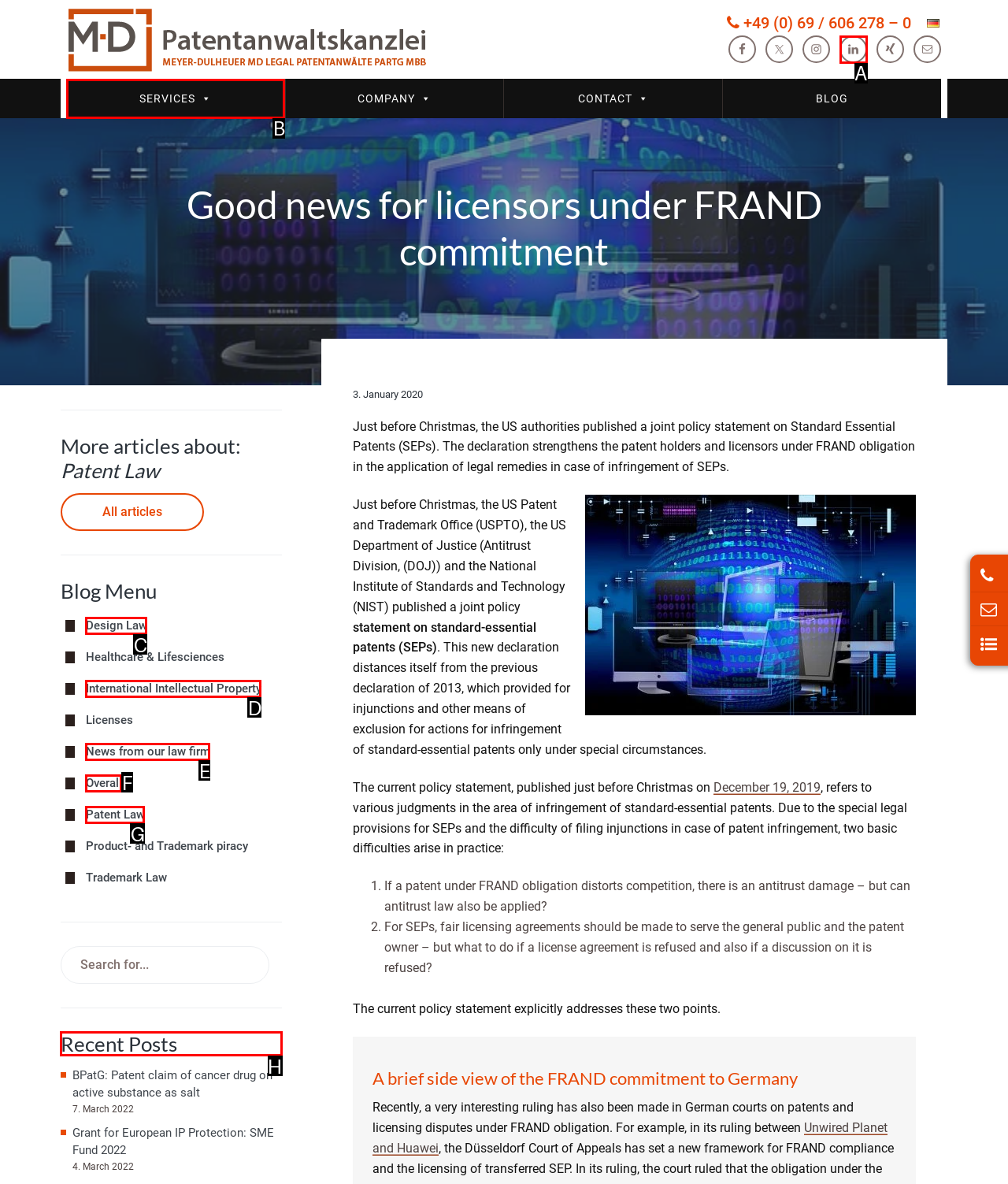Identify the letter of the UI element you should interact with to perform the task: Visit LinkedIn profile
Reply with the appropriate letter of the option.

None